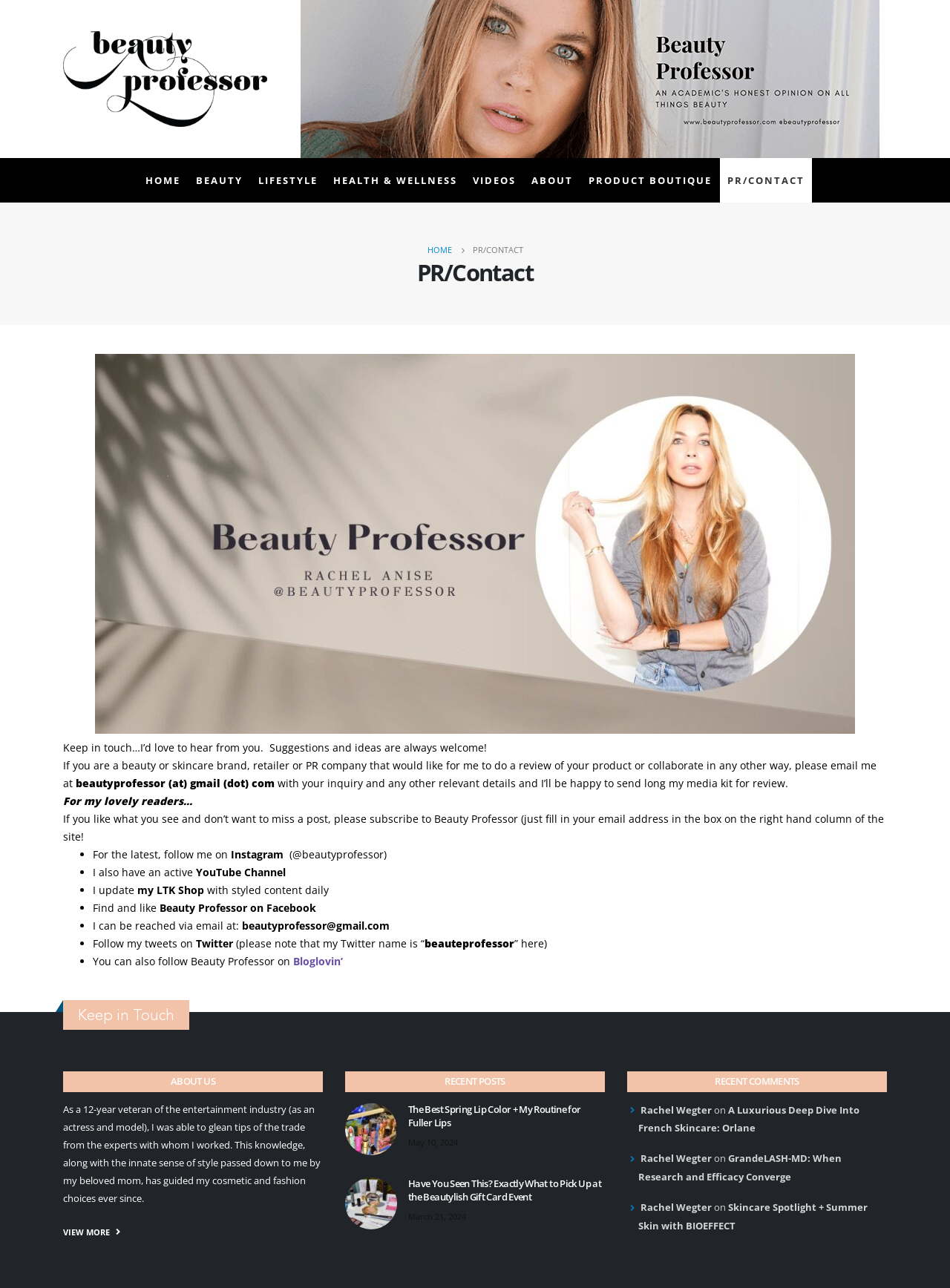Offer a thorough description of the webpage.

The webpage is a personal blog, specifically the "PR/Contact" page of Beauty Professor. At the top, there is a logo and a navigation menu with links to different sections of the blog, including "HOME", "BEAUTY", "LIFESTYLE", "HEALTH & WELLNESS", "VIDEOS", "ABOUT", and "PRODUCT BOUTIQUE".

Below the navigation menu, there is a heading "PR/Contact" and a brief introduction that invites readers to get in touch with the blogger. The introduction is followed by a section that provides contact information, including an email address, and instructions on how to collaborate with the blogger.

On the right-hand side of the page, there is a section that allows readers to subscribe to the blog via email. Below this section, there are links to the blogger's social media profiles, including Instagram, YouTube, and Facebook.

Further down the page, there are three columns. The left column contains a brief "About Us" section, which provides a short biography of the blogger. The middle column displays recent posts, with links to the full articles and their corresponding dates. The right column shows recent comments, with the names of the commenters and the titles of the posts they commented on.

Throughout the page, there are several images, including the blogger's logo and icons for social media platforms. The overall layout is organized and easy to navigate, with clear headings and concise text.